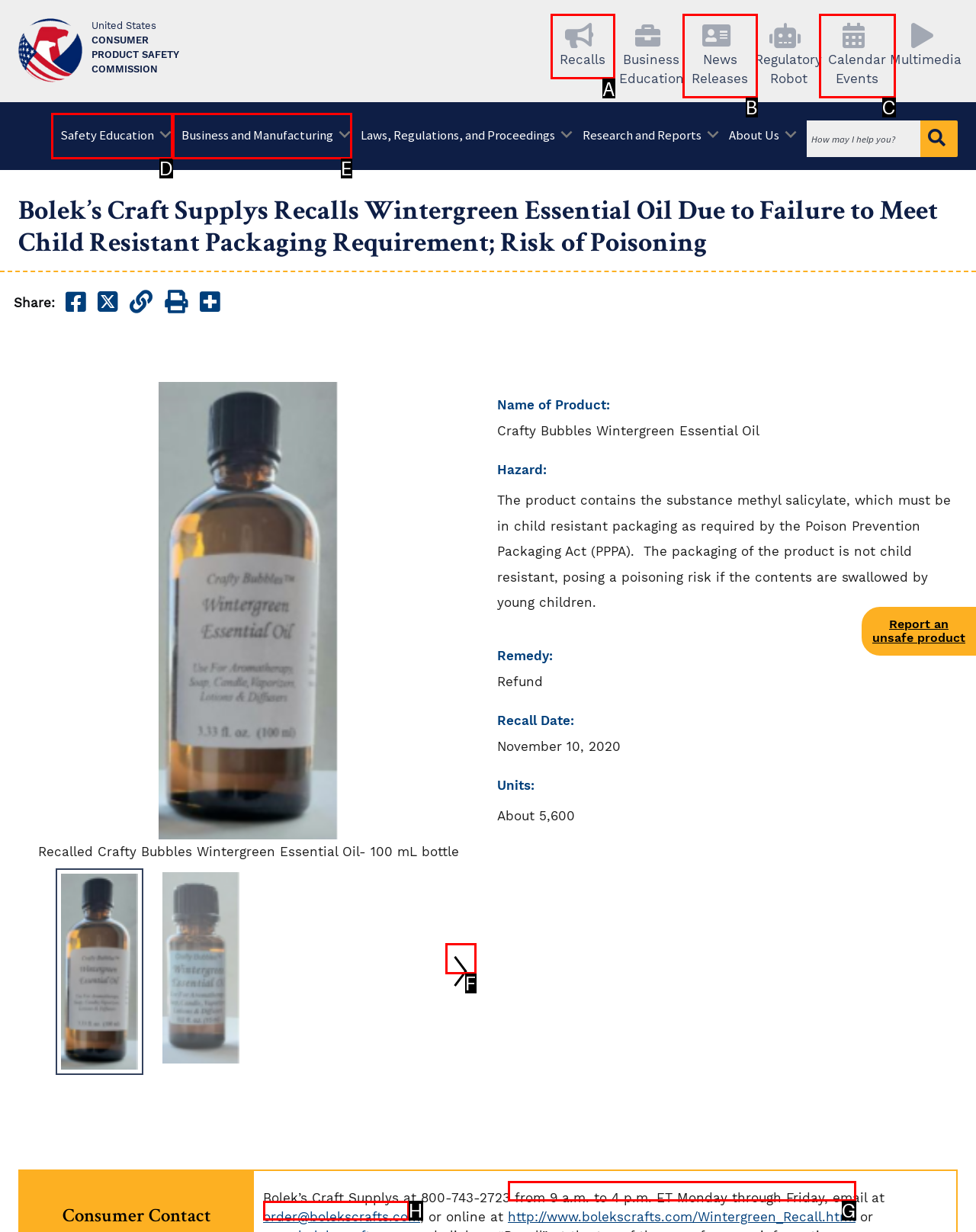Find the HTML element that corresponds to the description: Calendar Events. Indicate your selection by the letter of the appropriate option.

C